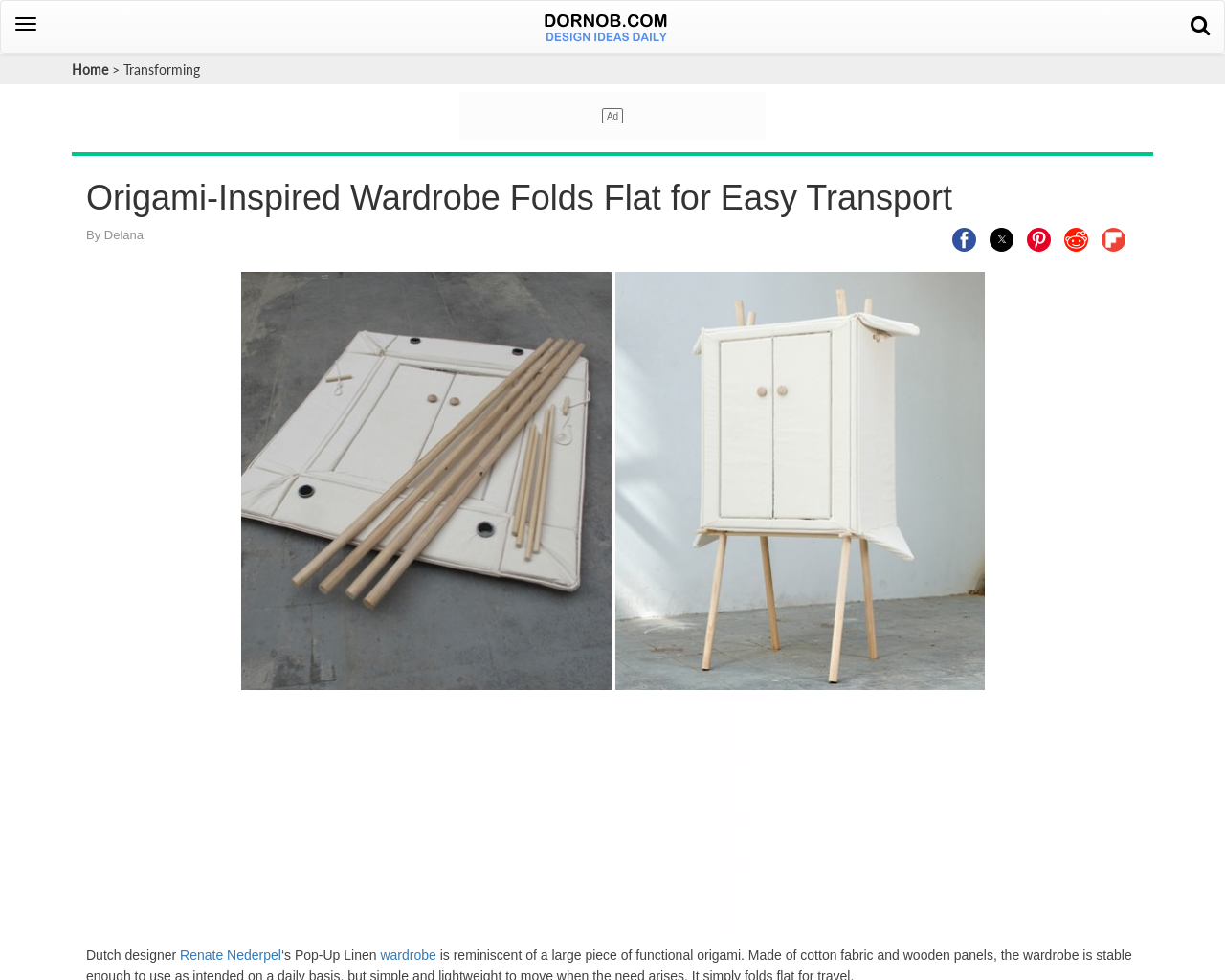Please provide a detailed answer to the question below by examining the image:
What is the purpose of the wardrobe?

I found the purpose of the wardrobe by understanding the context of the webpage. The webpage mentions that the wardrobe 'folds flat for easy transport', which suggests that the primary purpose of the wardrobe is to be easily transportable.